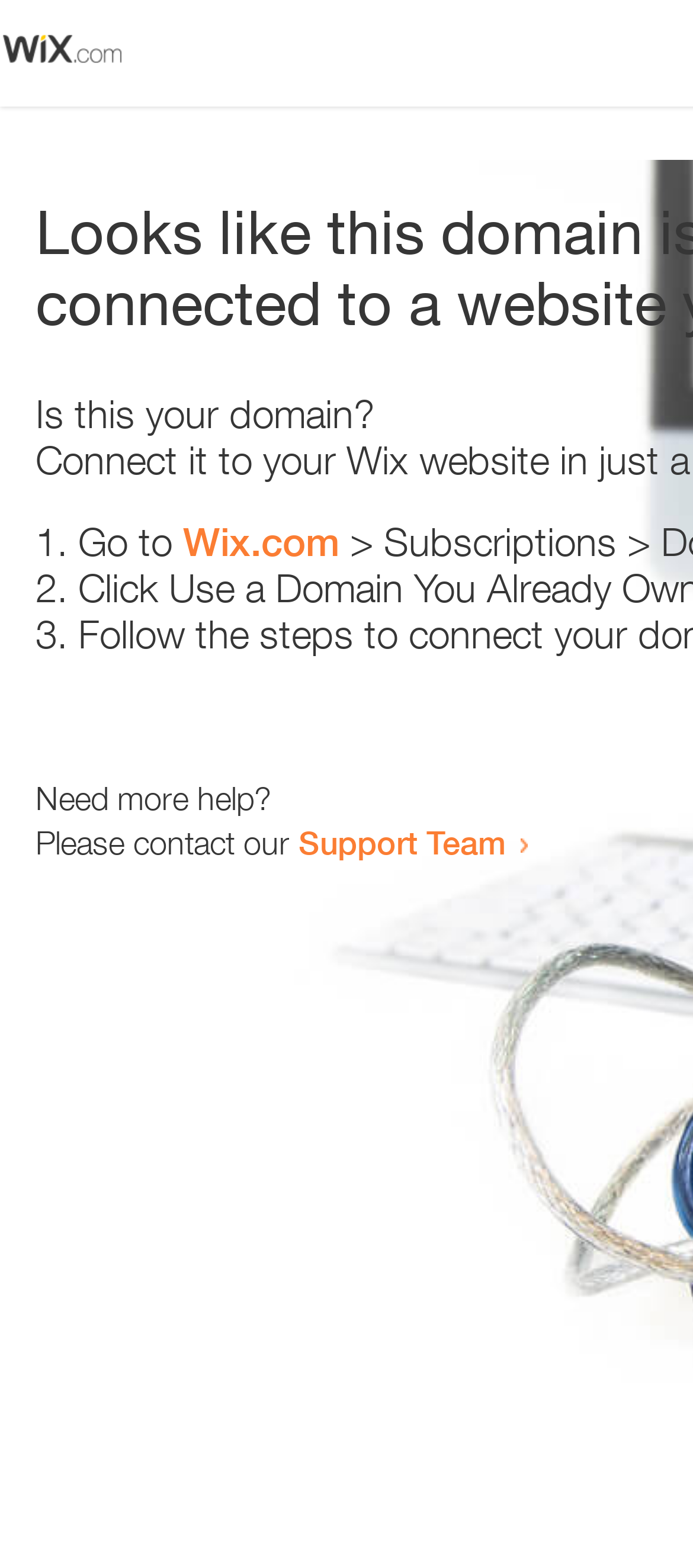Identify the bounding box coordinates of the HTML element based on this description: "Support Team".

[0.431, 0.525, 0.731, 0.549]